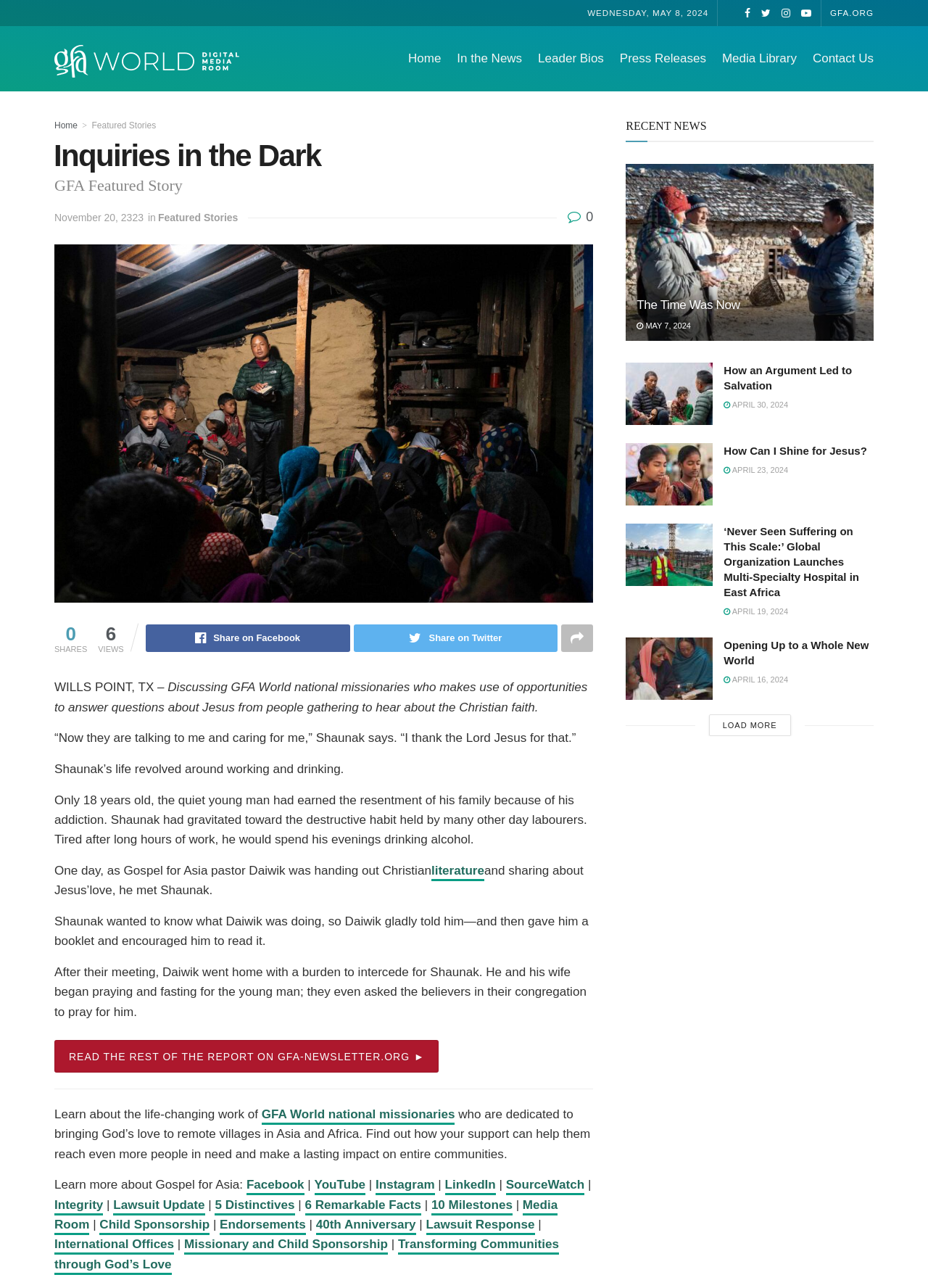Provide the bounding box coordinates of the HTML element this sentence describes: "Featured Stories". The bounding box coordinates consist of four float numbers between 0 and 1, i.e., [left, top, right, bottom].

[0.099, 0.093, 0.168, 0.101]